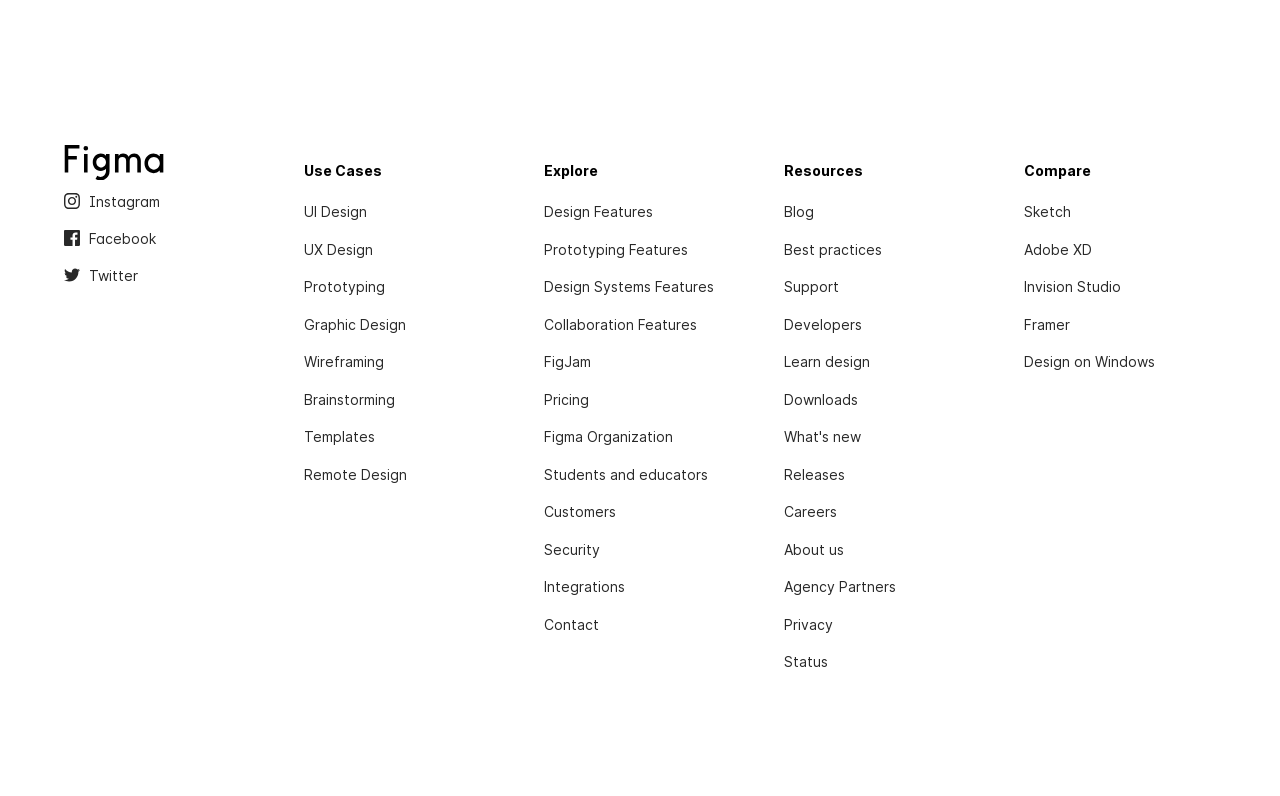What social media platforms are linked in the footer?
Answer the question in a detailed and comprehensive manner.

By examining the footer section of the webpage, I found three social media links: Instagram, Facebook, and Twitter, which are represented by their respective icons.